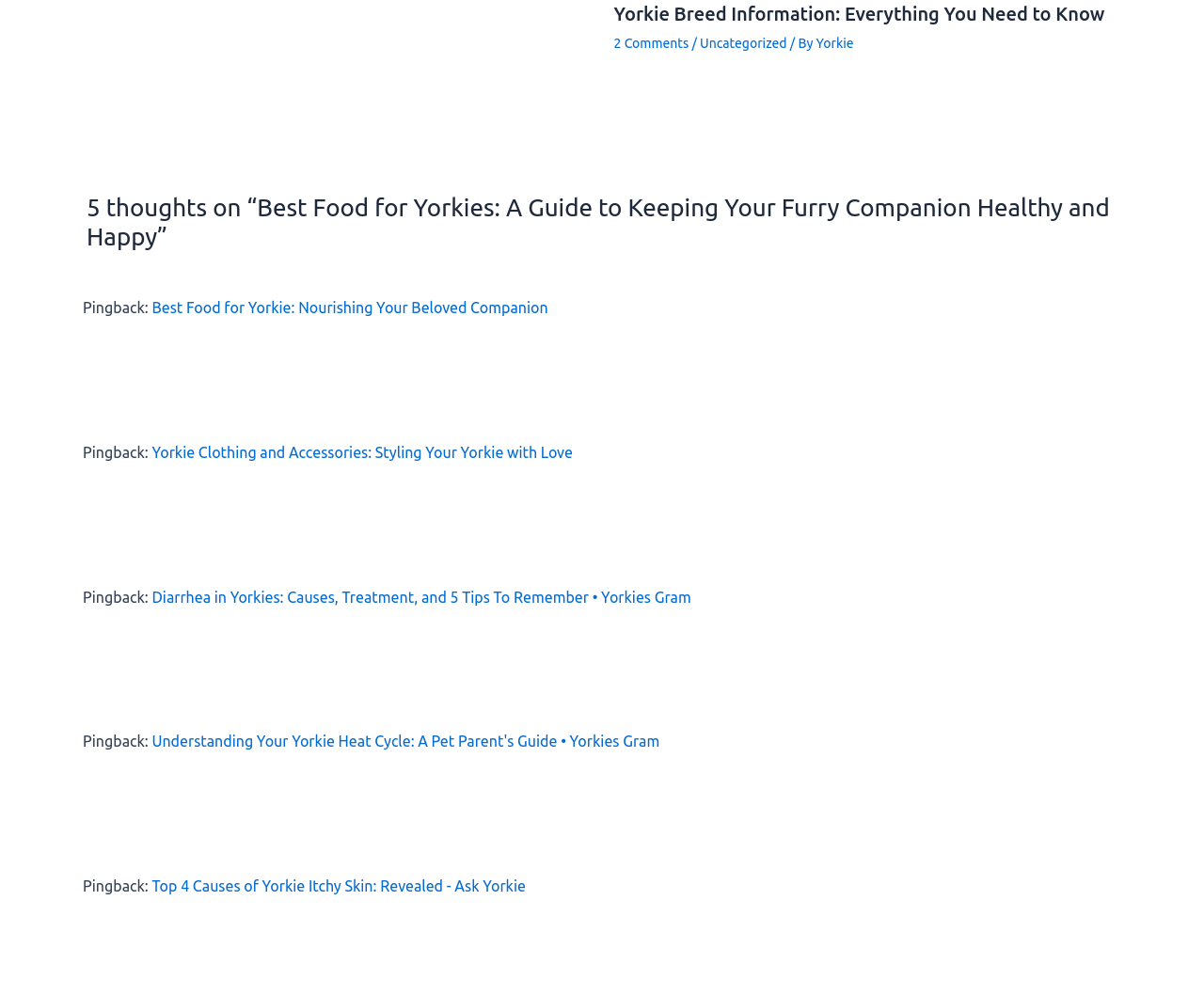Please give a succinct answer using a single word or phrase:
How many comments are there on this webpage?

2